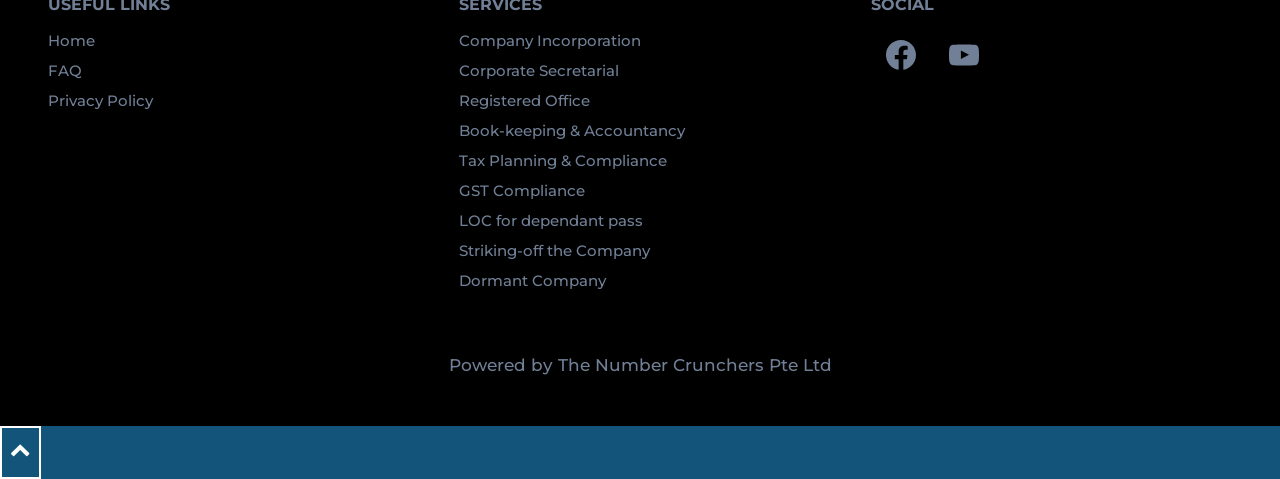Identify the bounding box coordinates of the region I need to click to complete this instruction: "Click on Home".

[0.038, 0.052, 0.32, 0.115]